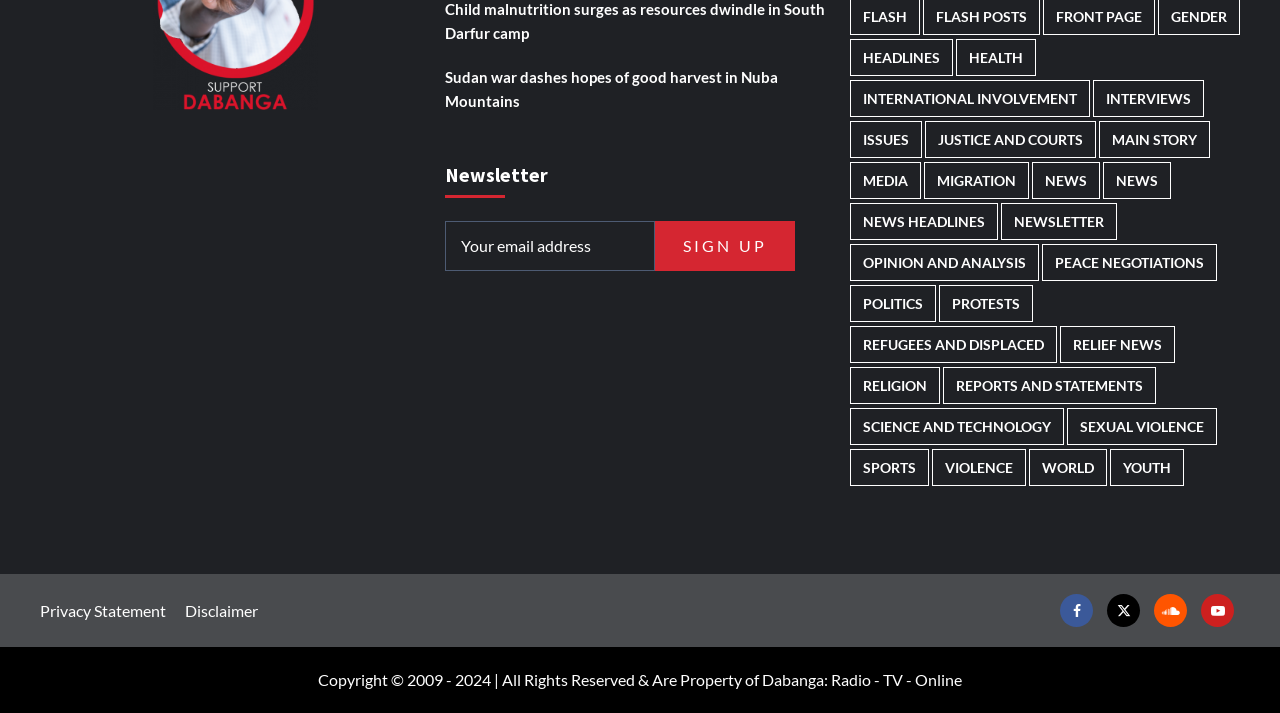Please locate the bounding box coordinates of the element that should be clicked to complete the given instruction: "Read the privacy statement".

[0.031, 0.843, 0.142, 0.869]